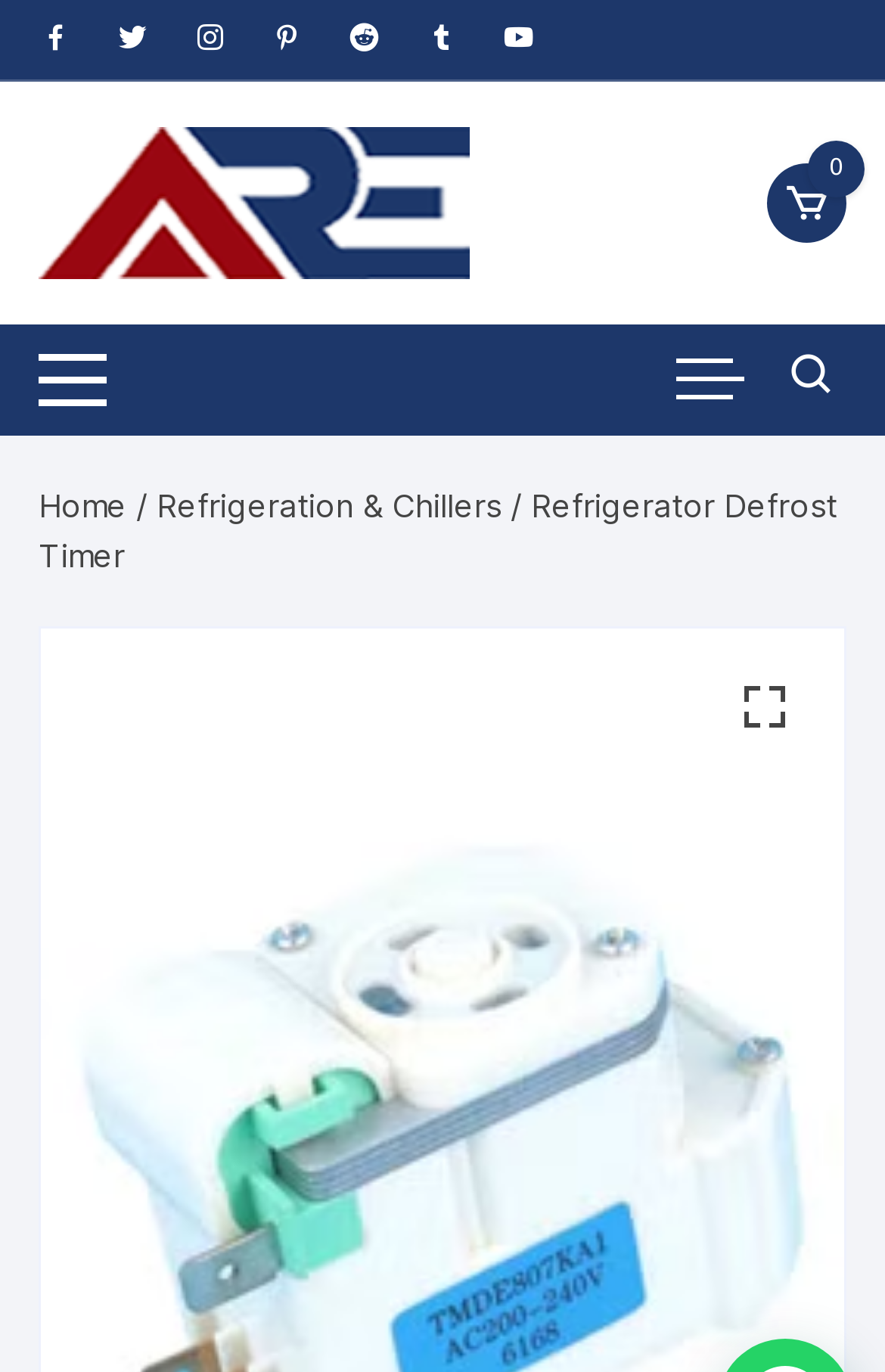Calculate the bounding box coordinates of the UI element given the description: "Refrigeration & Chillers".

[0.177, 0.353, 0.567, 0.381]